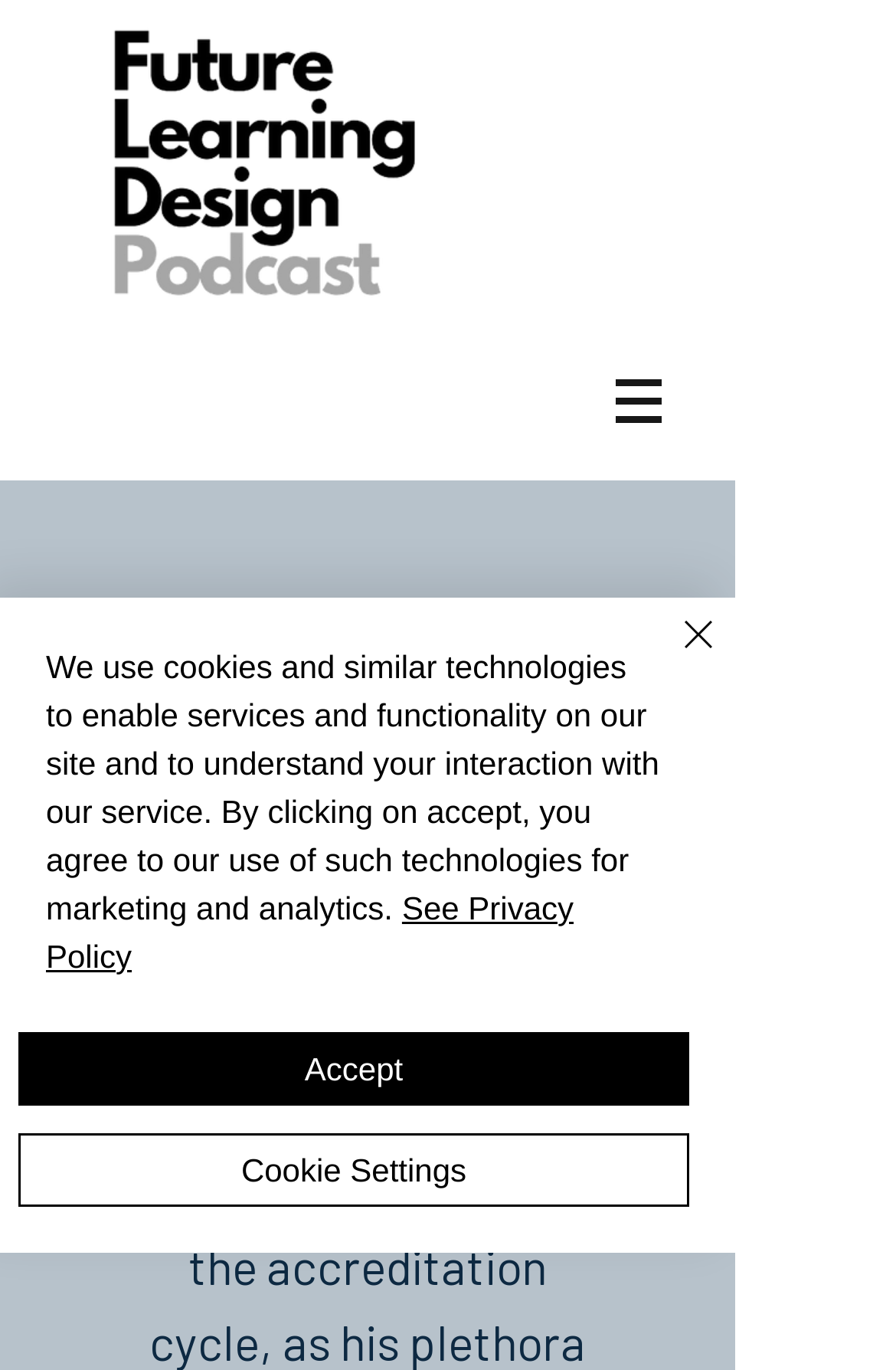Provide a short, one-word or phrase answer to the question below:
How many buttons are in the navigation menu?

1